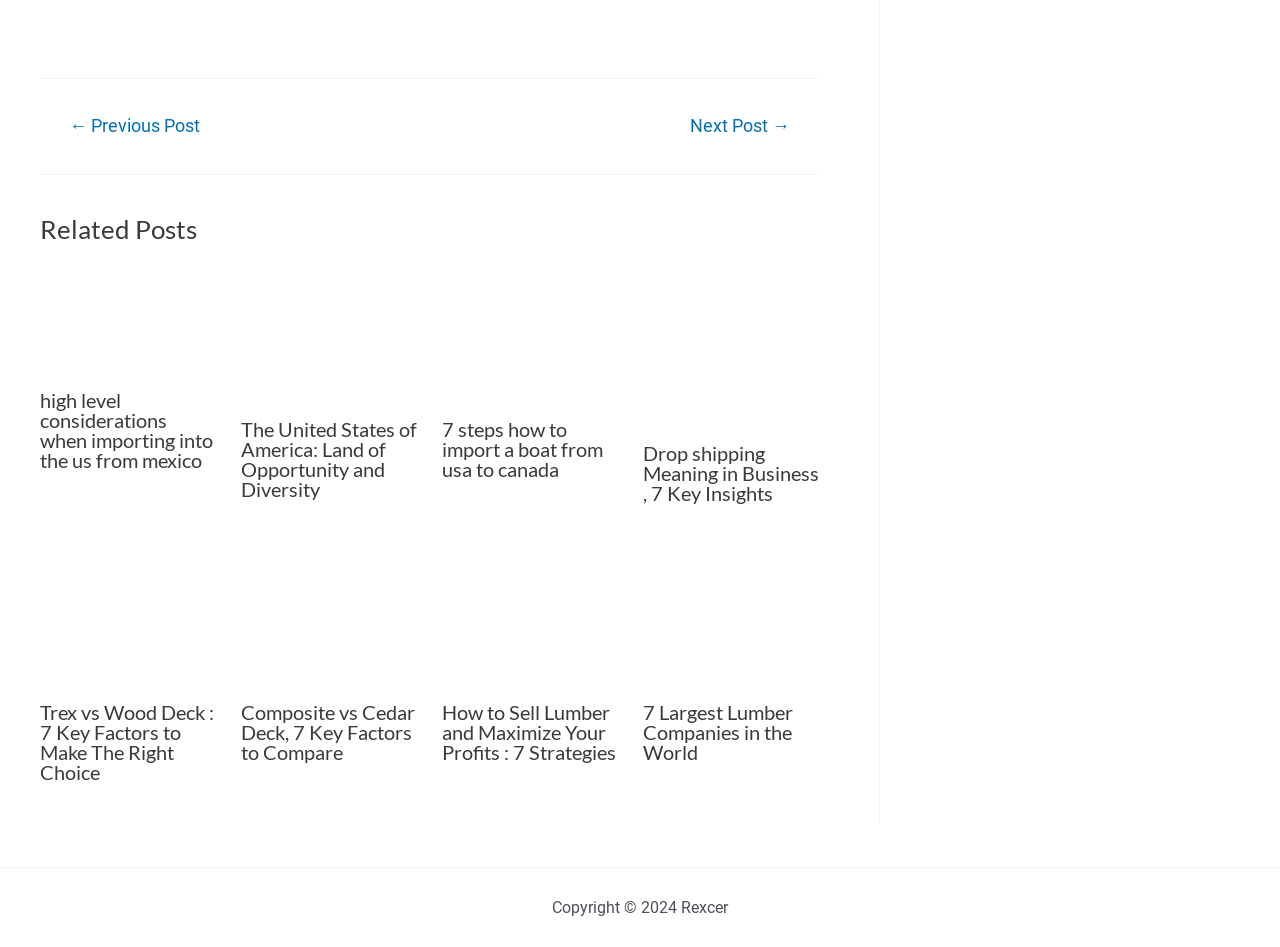Provide the bounding box coordinates for the area that should be clicked to complete the instruction: "view article about the united states of america".

[0.188, 0.351, 0.326, 0.372]